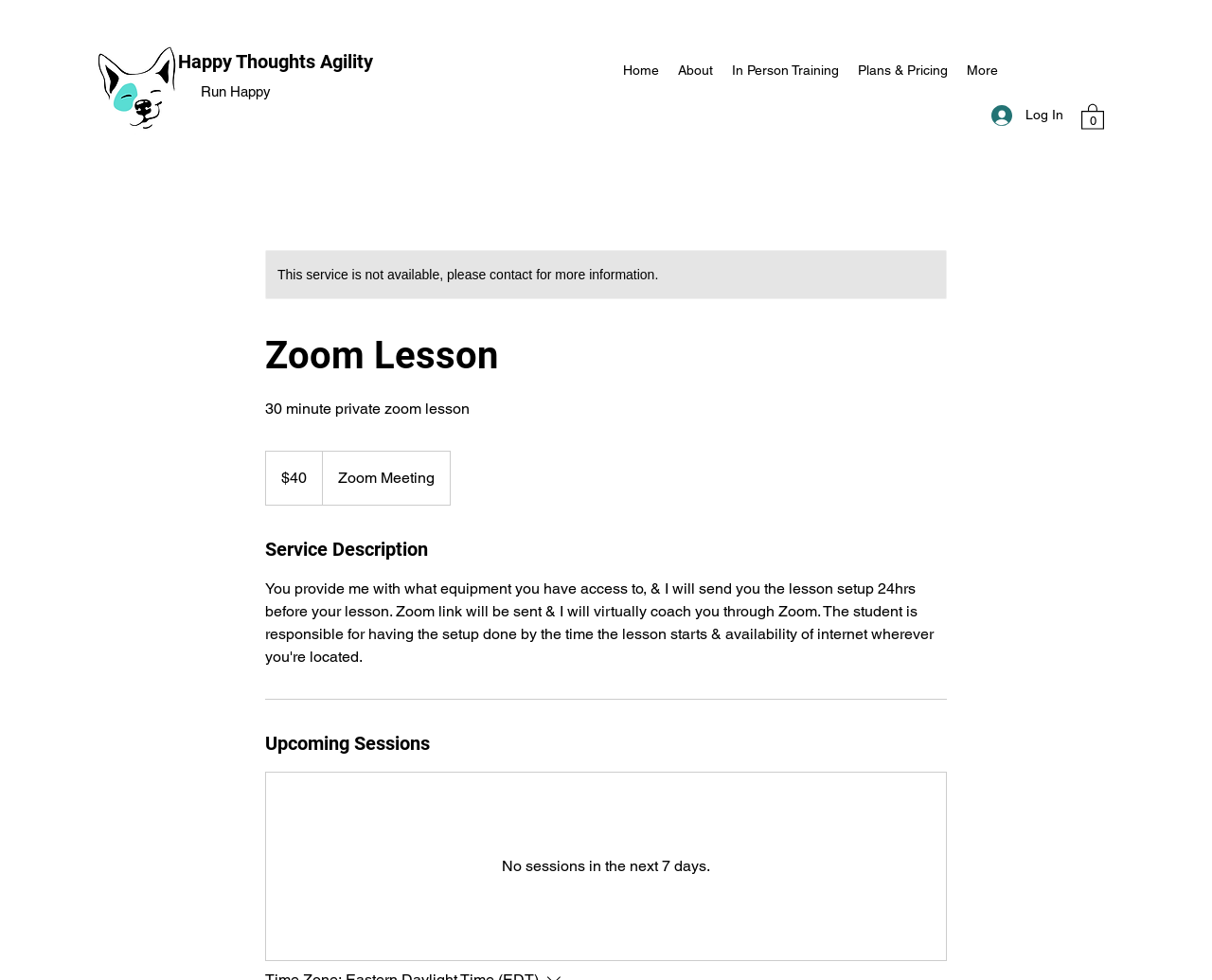How many items are in the cart?
From the screenshot, supply a one-word or short-phrase answer.

0